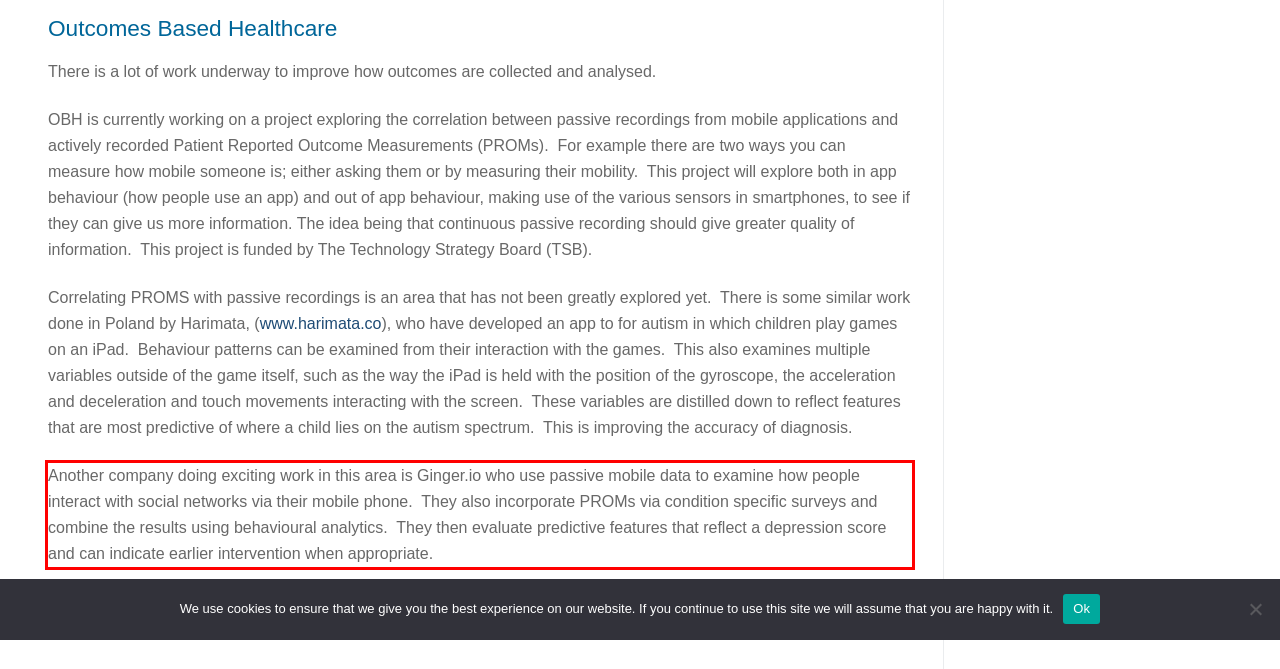You have a screenshot of a webpage with a UI element highlighted by a red bounding box. Use OCR to obtain the text within this highlighted area.

Another company doing exciting work in this area is Ginger.io who use passive mobile data to examine how people interact with social networks via their mobile phone. They also incorporate PROMs via condition specific surveys and combine the results using behavioural analytics. They then evaluate predictive features that reflect a depression score and can indicate earlier intervention when appropriate.